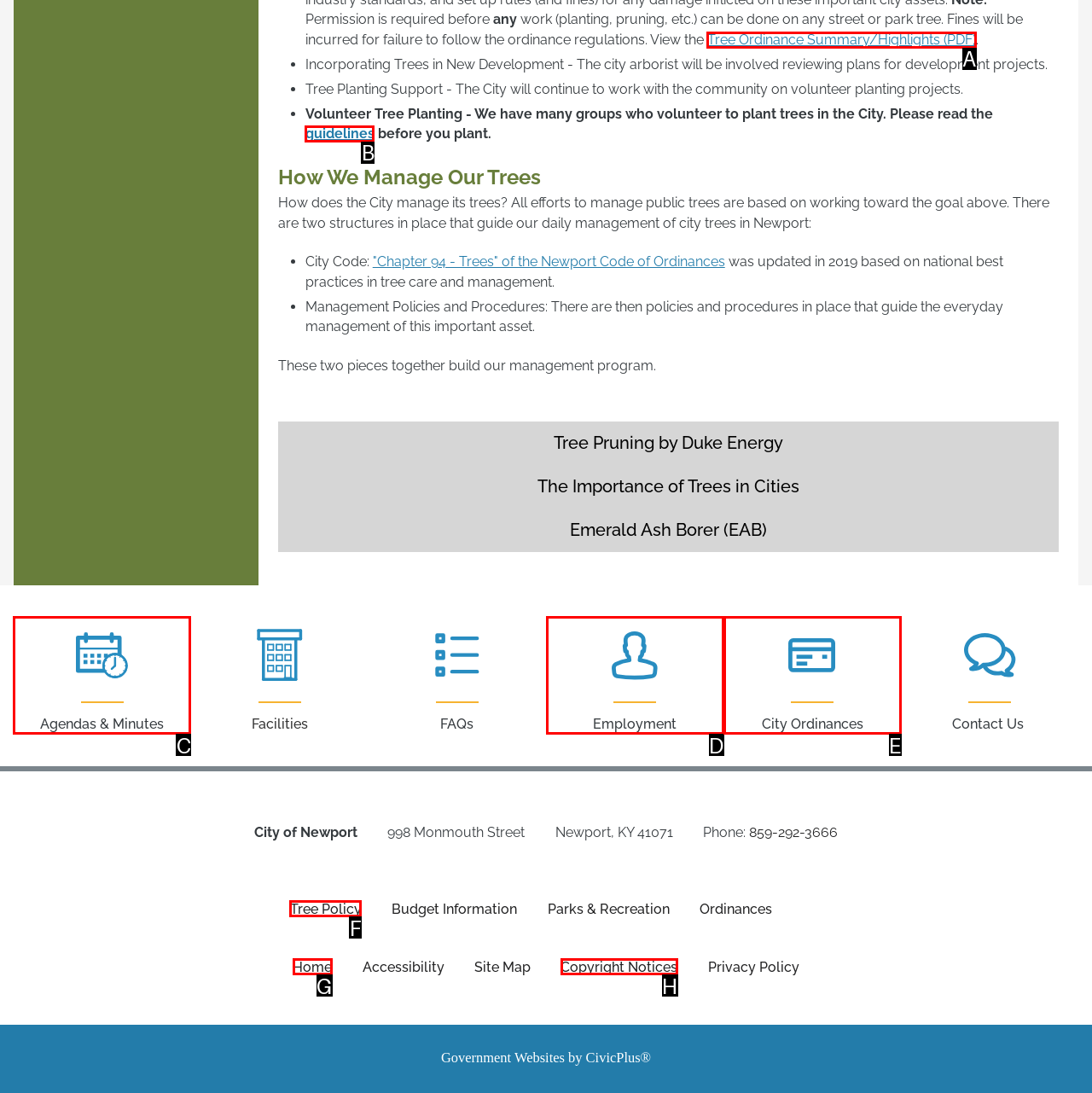Which HTML element should be clicked to fulfill the following task: View Tree Ordinance Summary/Highlights?
Reply with the letter of the appropriate option from the choices given.

A